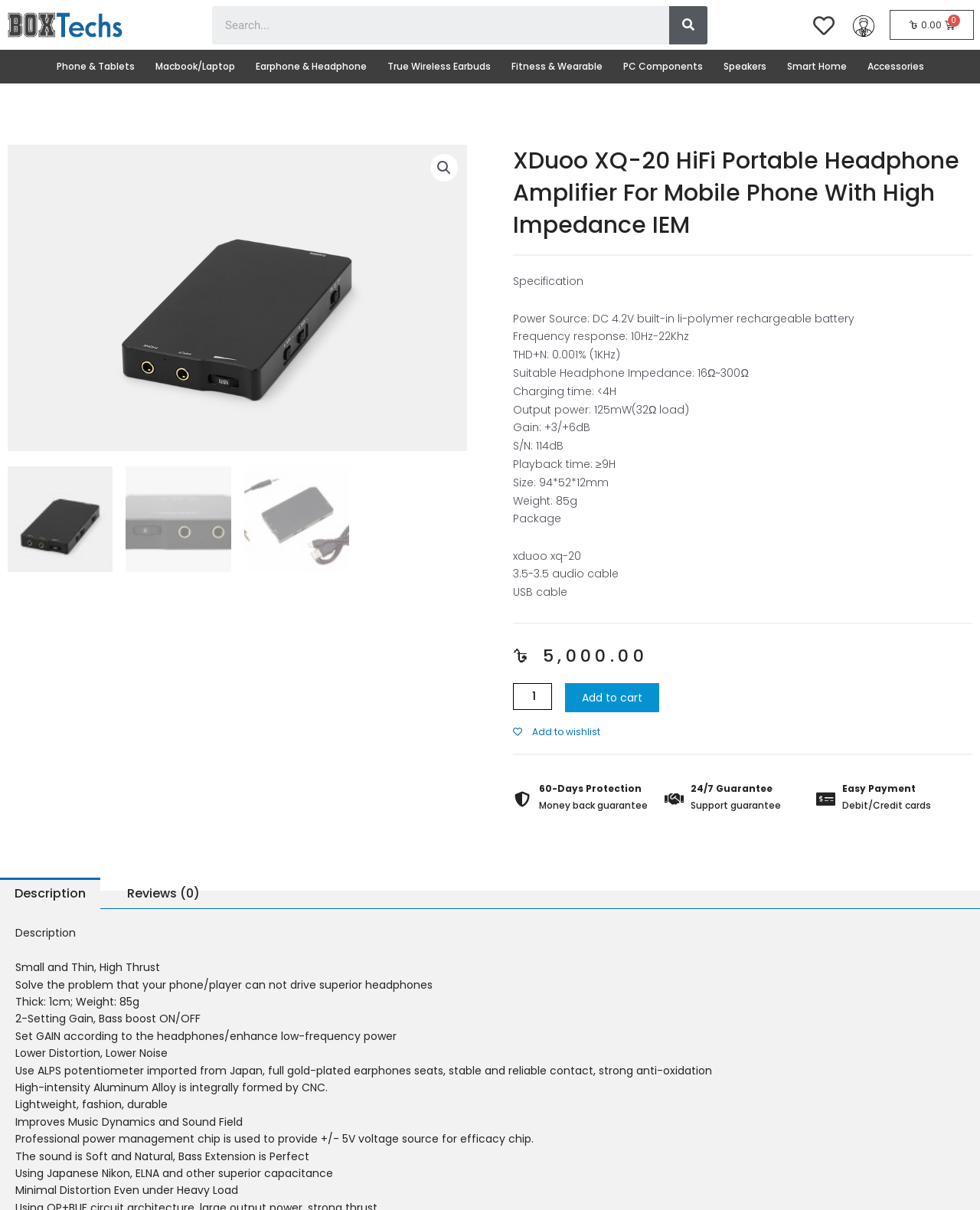Answer the question in one word or a short phrase:
What is the price of the product?

৳5,000.00